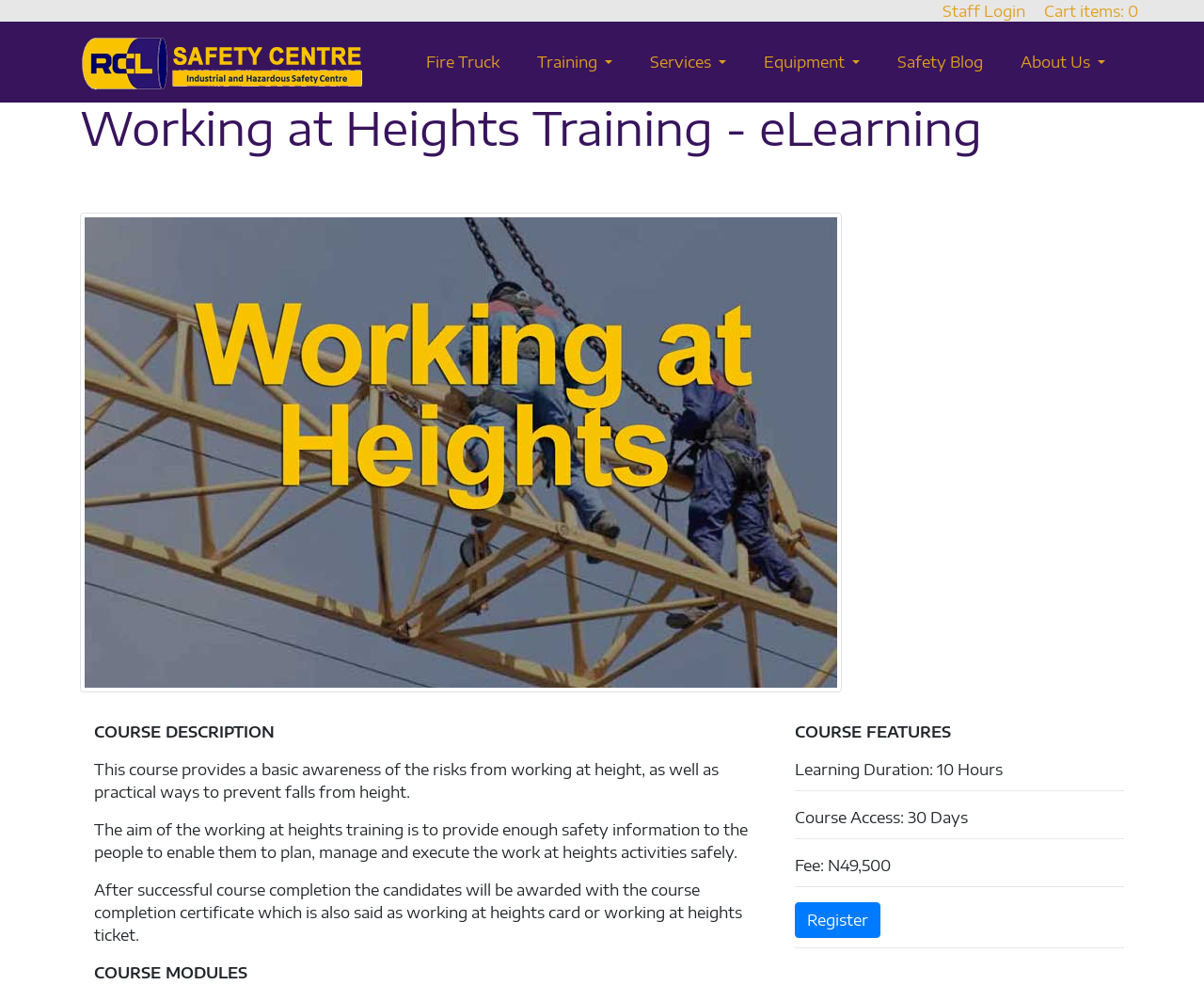Can you give a comprehensive explanation to the question given the content of the image?
How long do I have access to the course?

I found the answer by looking at the 'COURSE FEATURES' section, where it says 'Course Access: 30 Days'.